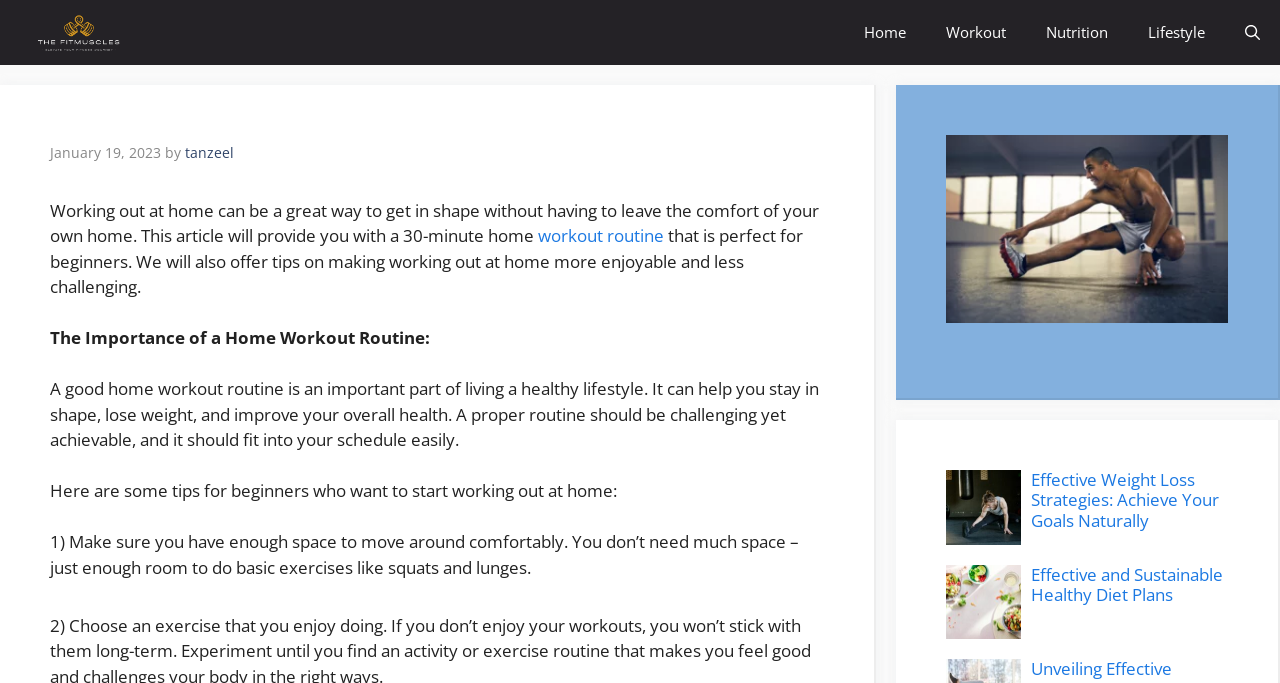Generate a comprehensive caption for the webpage you are viewing.

The webpage is about a 30-minute home workout routine and tips for beginners. At the top, there is a navigation bar with links to "Home", "Workout", "Nutrition", and "Lifestyle", as well as a search button. Below the navigation bar, there is a header section with a logo, a timestamp "January 19, 2023", and a byline "by tanzeel".

The main content of the webpage is divided into sections. The first section introduces the importance of a home workout routine, explaining that it can help with weight loss, overall health, and fitting into a busy schedule. The second section provides tips for beginners, including having enough space to move around comfortably.

To the right of the main content, there are three sections with headings and images. The first section is about "Effective Weight Loss Strategies: Achieve Your Goals Naturally", the second section is about "Effective and Sustainable Healthy Diet Plans", and the third section is not explicitly titled but appears to be related to fitness or health.

Throughout the webpage, there are links to other articles or resources, including a link to a "workout routine" and links to the titled sections on the right side of the page. The overall layout is organized, with clear headings and concise text, making it easy to navigate and read.